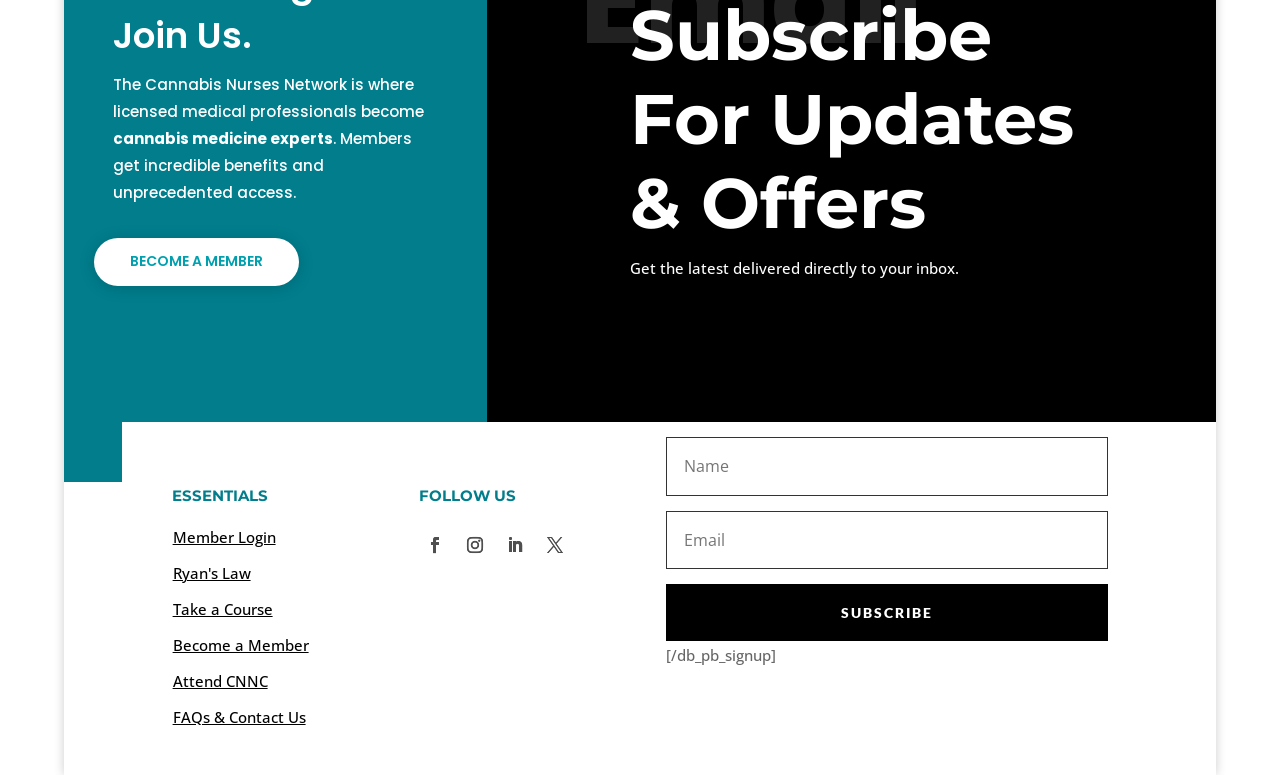Based on the element description, predict the bounding box coordinates (top-left x, top-left y, bottom-right x, bottom-right y) for the UI element in the screenshot: Follow

[0.39, 0.682, 0.415, 0.724]